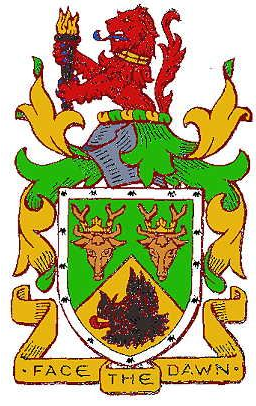Give a one-word or short phrase answer to the question: 
When was the coat of arms officially granted?

November 4, 1974